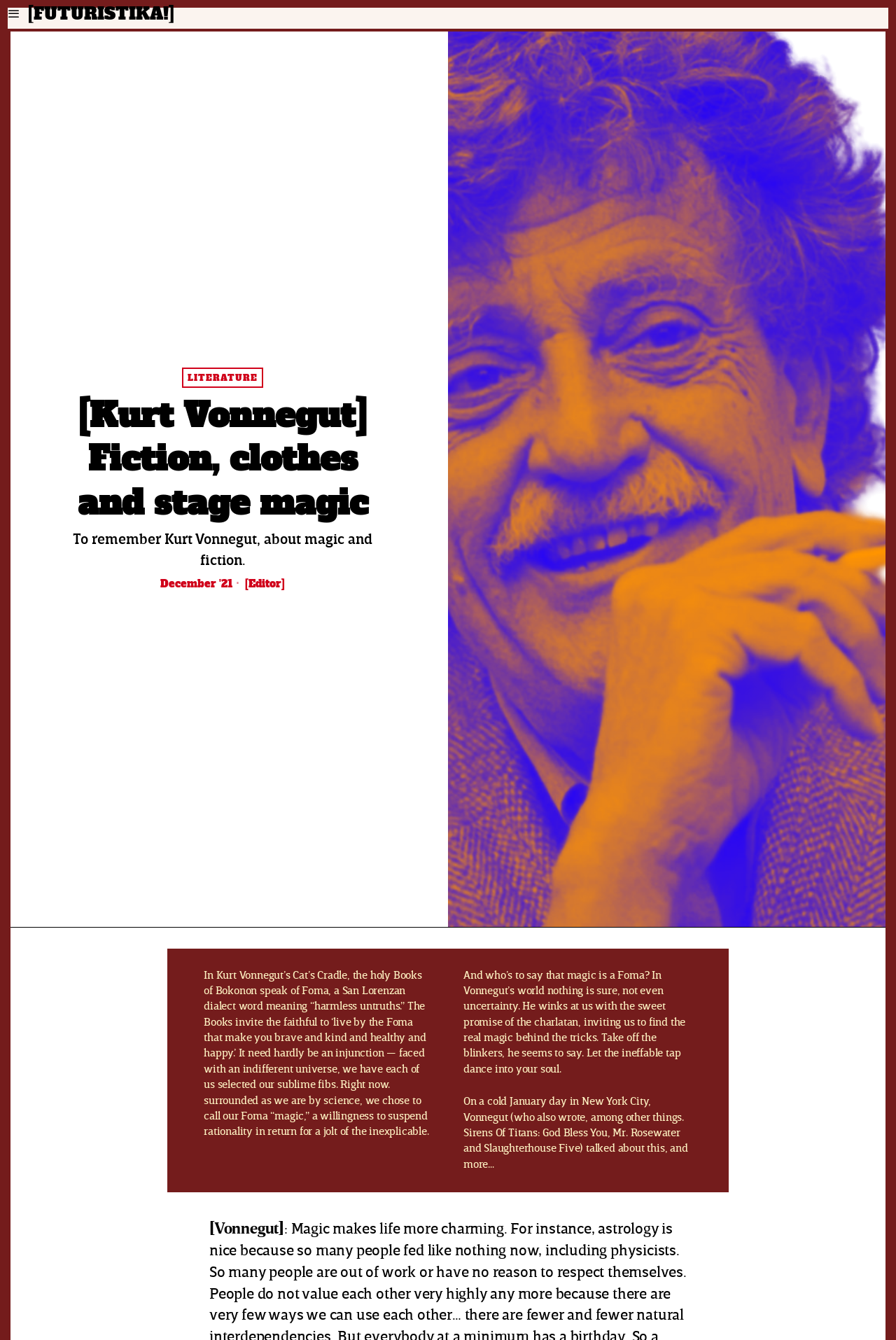Can you find the bounding box coordinates for the UI element given this description: "[Editor]"? Provide the coordinates as four float numbers between 0 and 1: [left, top, right, bottom].

[0.274, 0.43, 0.318, 0.441]